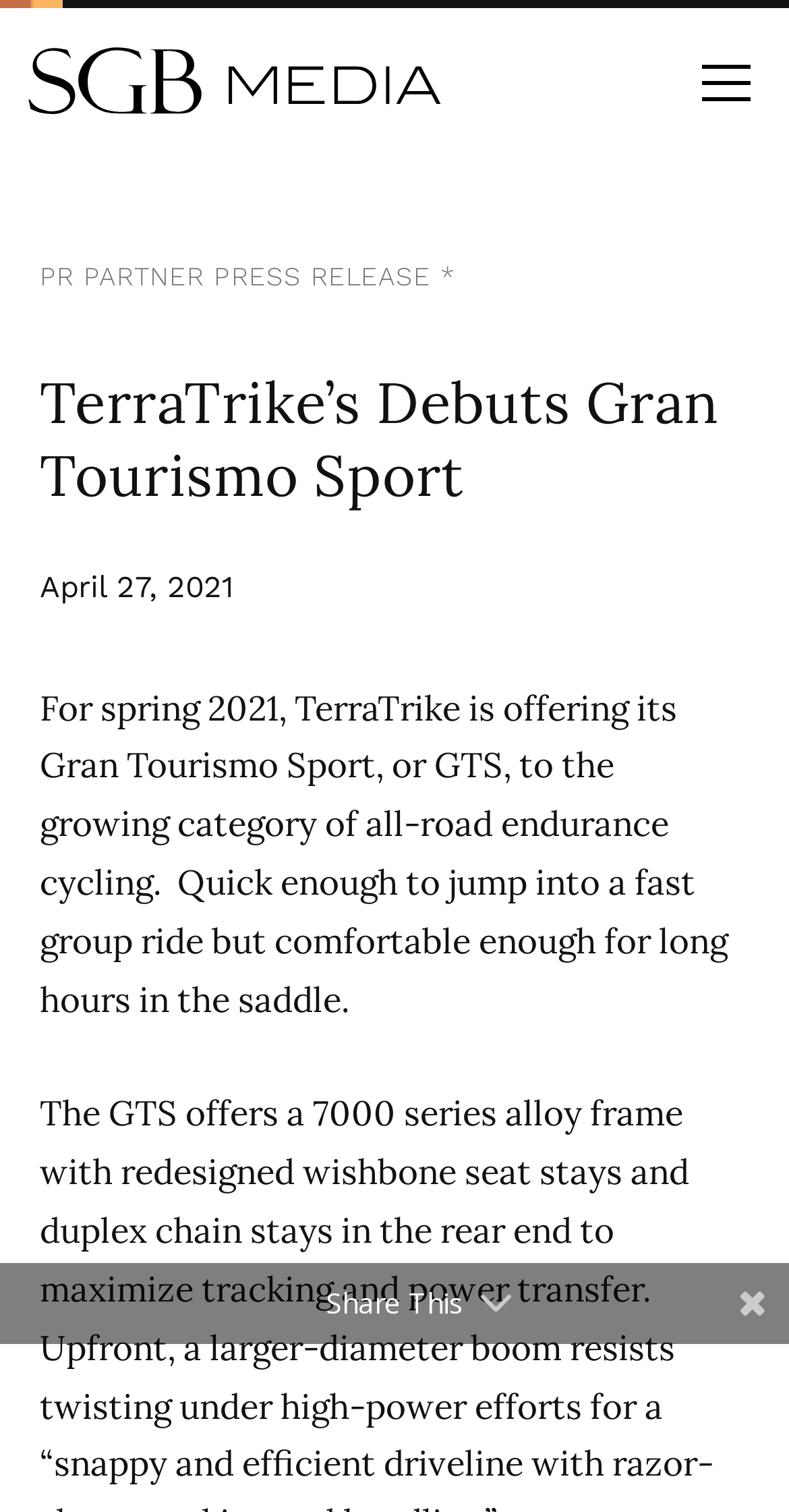Generate the title text from the webpage.

TerraTrike’s Debuts Gran Tourismo Sport